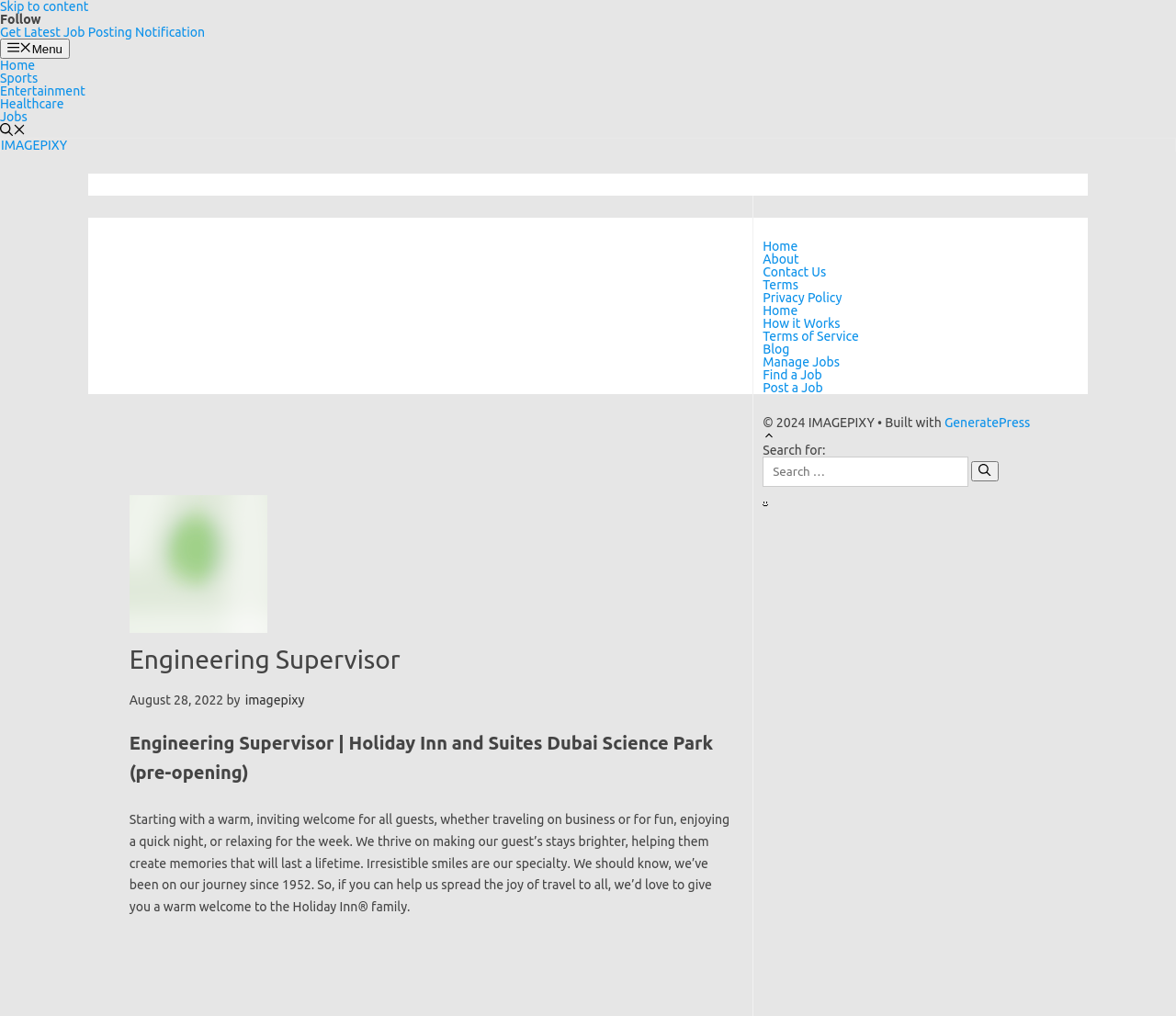Identify the bounding box coordinates for the element you need to click to achieve the following task: "Click on the 'Jobs' link". The coordinates must be four float values ranging from 0 to 1, formatted as [left, top, right, bottom].

[0.0, 0.095, 0.023, 0.11]